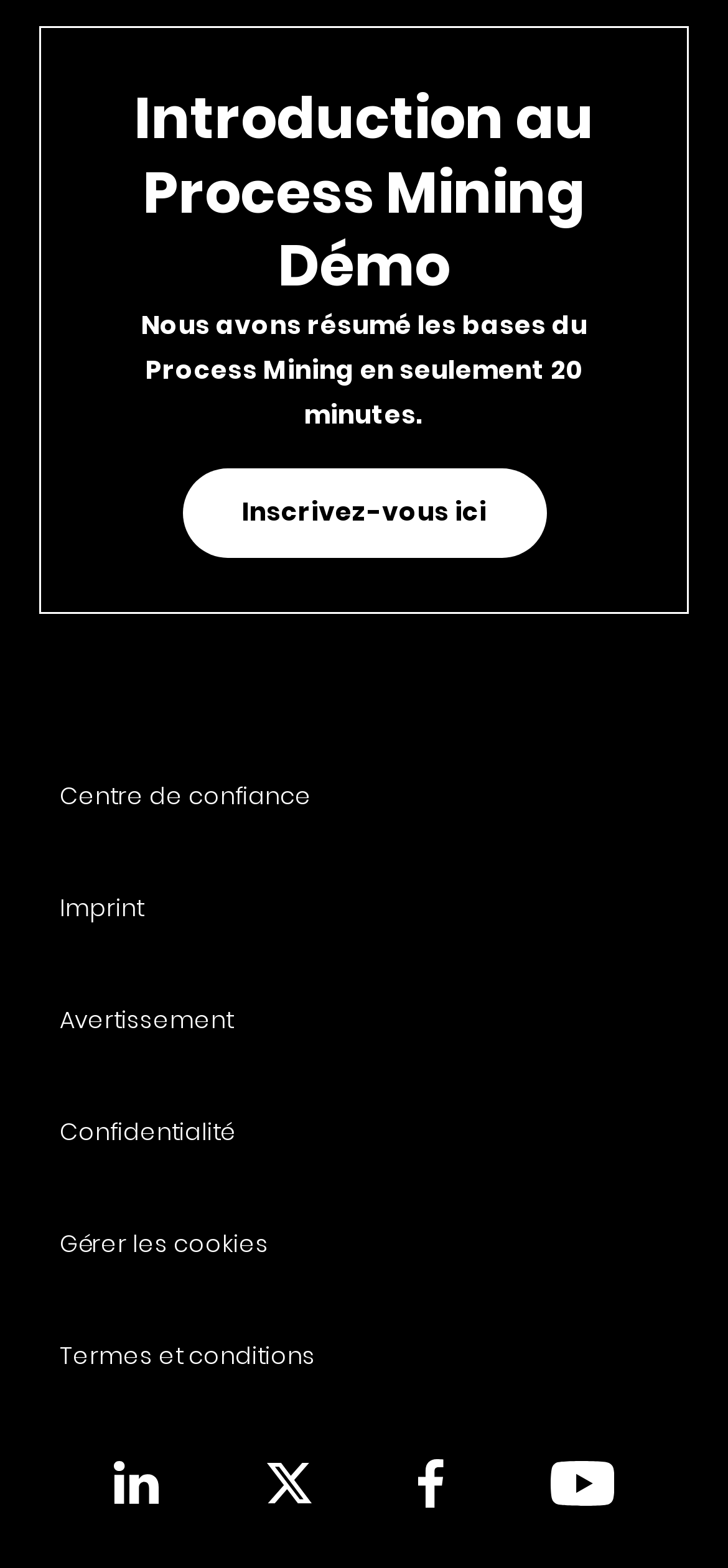What is the estimated time to learn Process Mining?
Answer the question with a thorough and detailed explanation.

According to the StaticText element, it is possible to learn the basics of Process Mining in just 20 minutes, which suggests that the webpage may provide a concise introduction or tutorial on the topic.